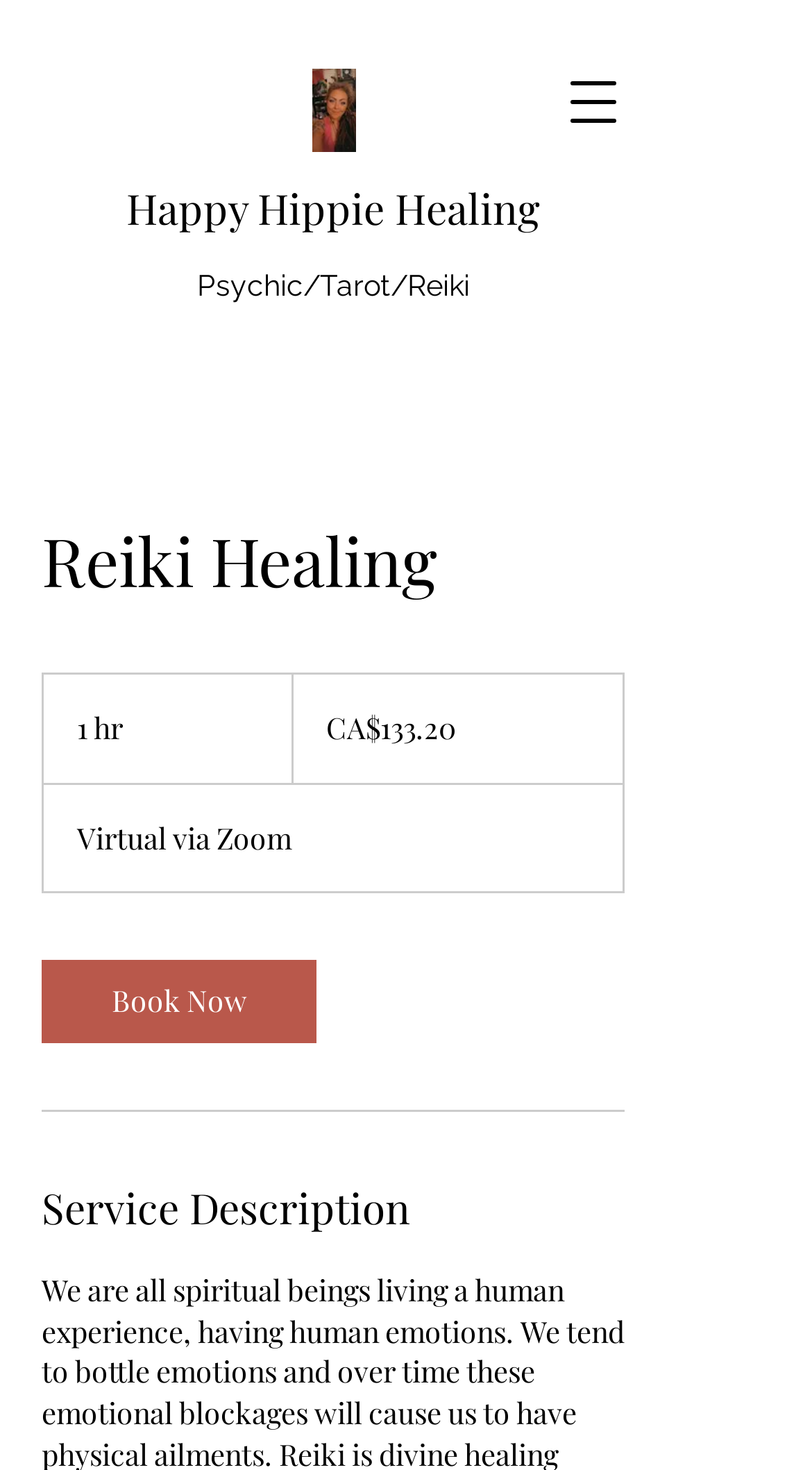What type of services are offered by Happy Hippie Healing?
From the details in the image, answer the question comprehensively.

I found the types of services offered by Happy Hippie Healing by looking at the StaticText element that contains the service information, which is 'Psychic/Tarot/Reiki'. This element is located above the 'Reiki Healing' heading and suggests that Happy Hippie Healing offers these three types of services.